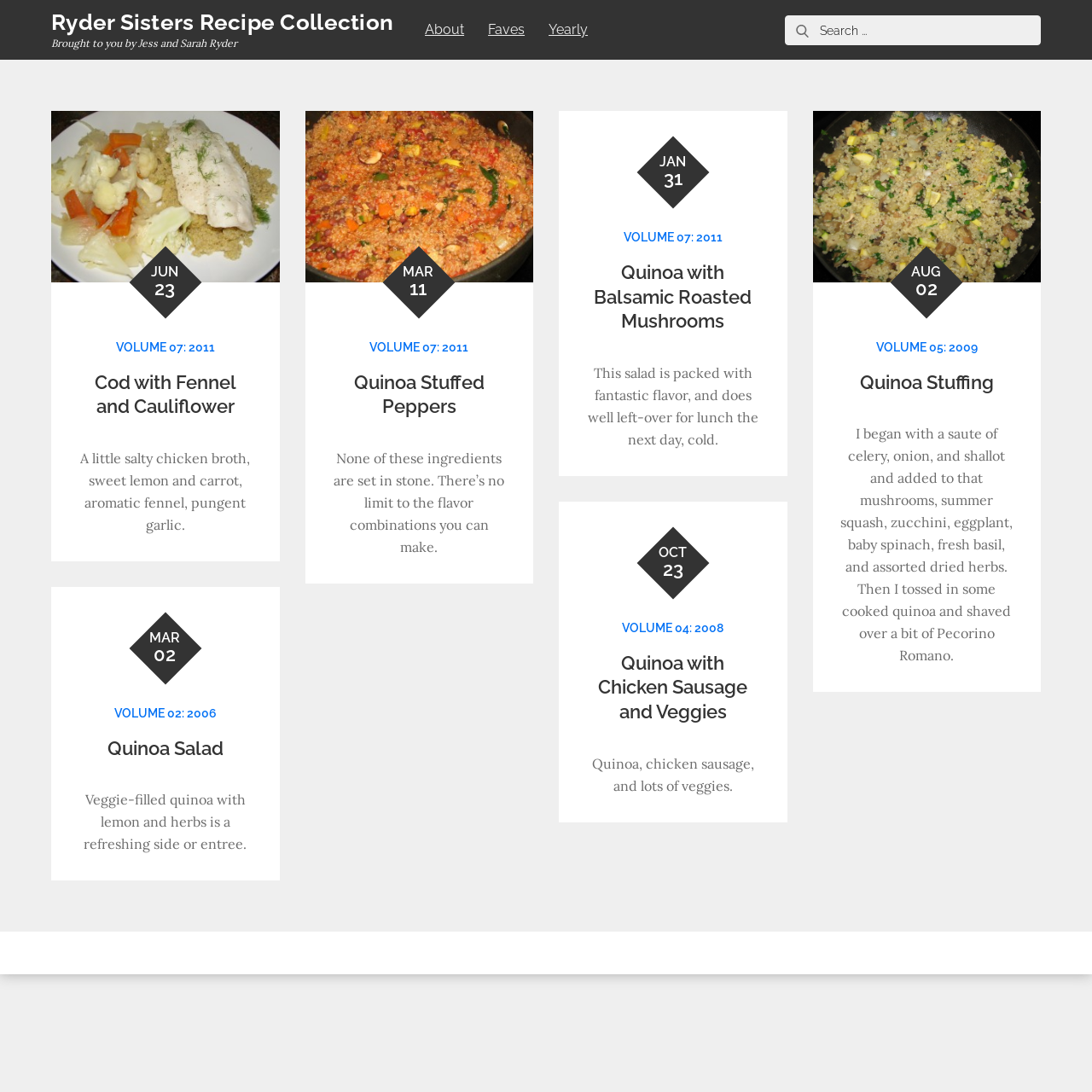What is the category of the recipe 'Cod with Fennel and Cauliflower'?
Examine the screenshot and reply with a single word or phrase.

VOLUME 07: 2011